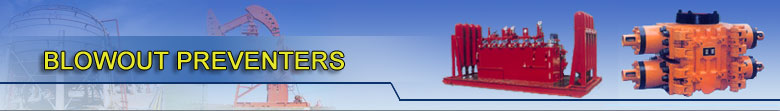What industry is the blowout preventer technology designed for?
Based on the visual content, answer with a single word or a brief phrase.

Oil and gas